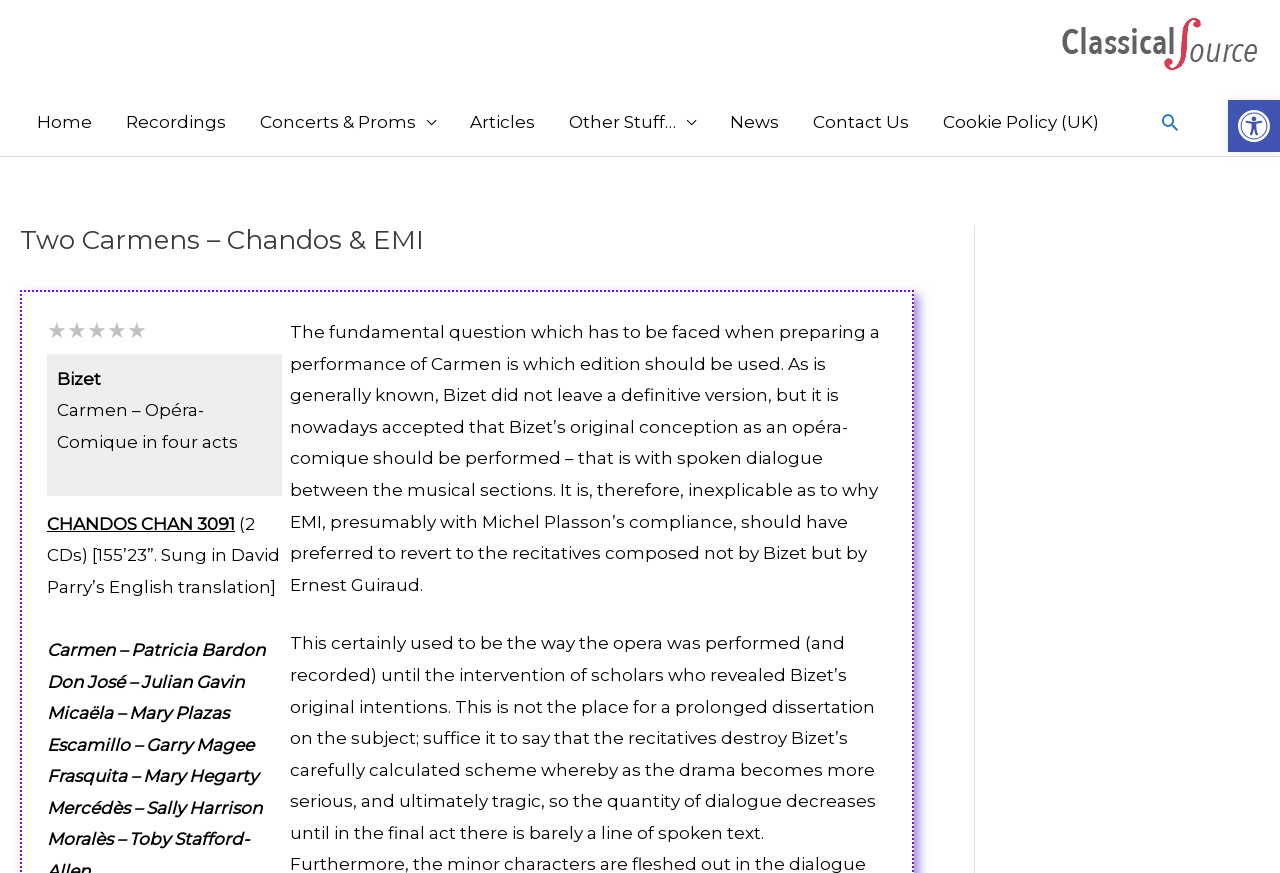How many CDs are included in the opera?
Provide a detailed answer to the question, using the image to inform your response.

The number of CDs can be found in the StaticText element with the text '(2 CDs) [155’23”. Sung in David Parry’s English translation]'.